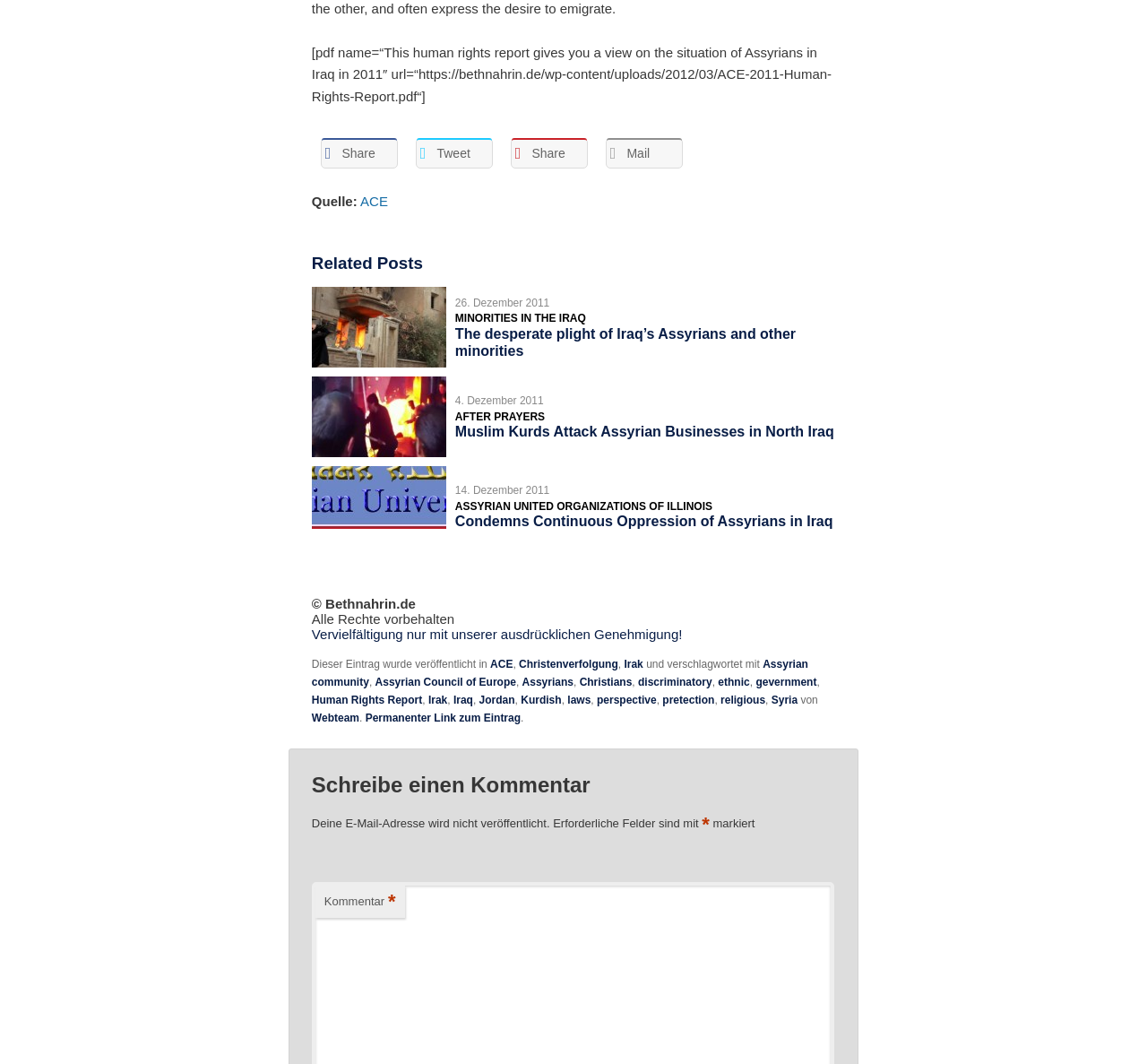Can you find the bounding box coordinates for the UI element given this description: "Share on Pinterest Share"? Provide the coordinates as four float numbers between 0 and 1: [left, top, right, bottom].

[0.445, 0.13, 0.512, 0.158]